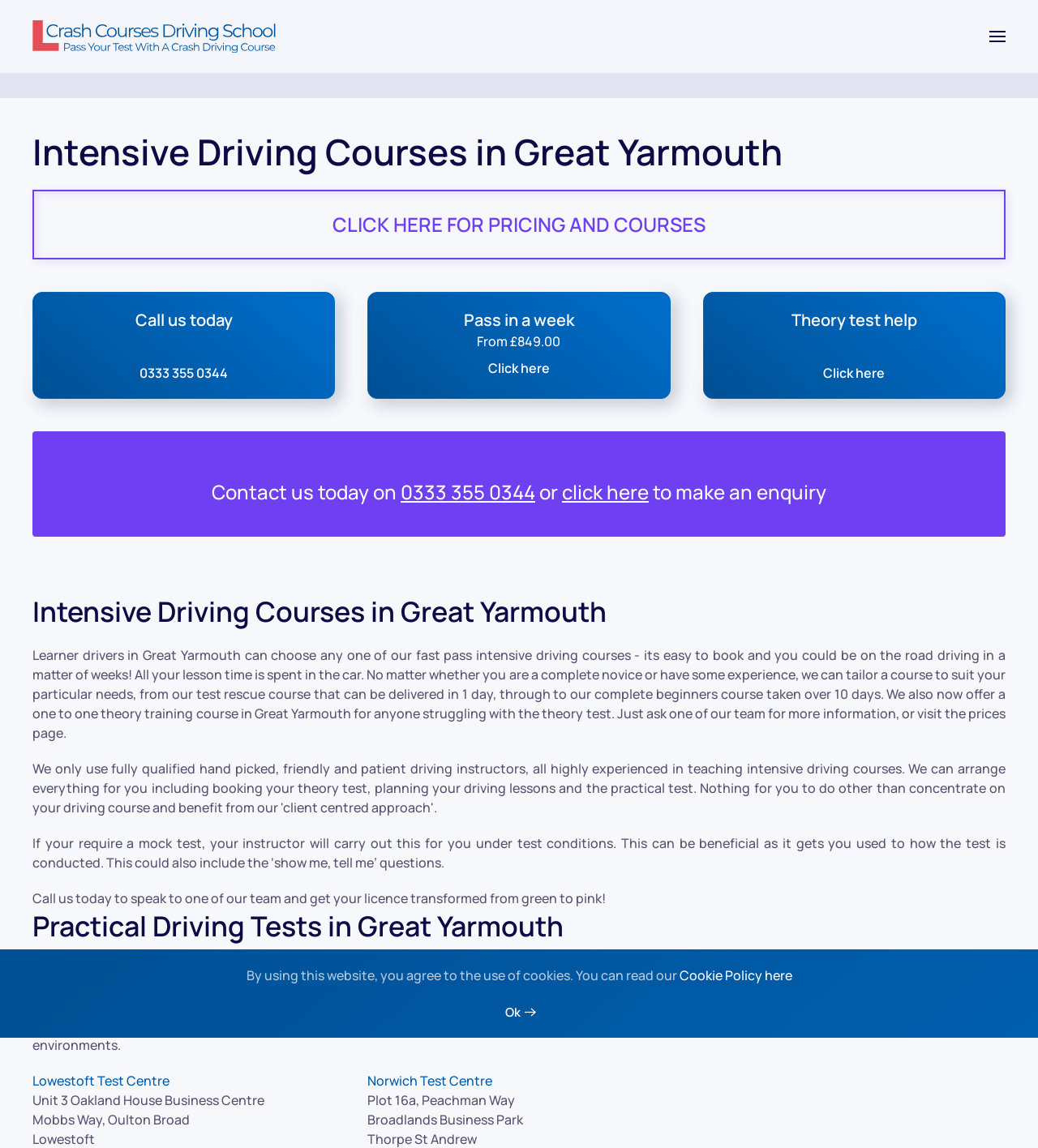Locate the UI element described by Lowestoft Test Centre in the provided webpage screenshot. Return the bounding box coordinates in the format (top-left x, top-left y, bottom-right x, bottom-right y), ensuring all values are between 0 and 1.

[0.031, 0.933, 0.163, 0.949]